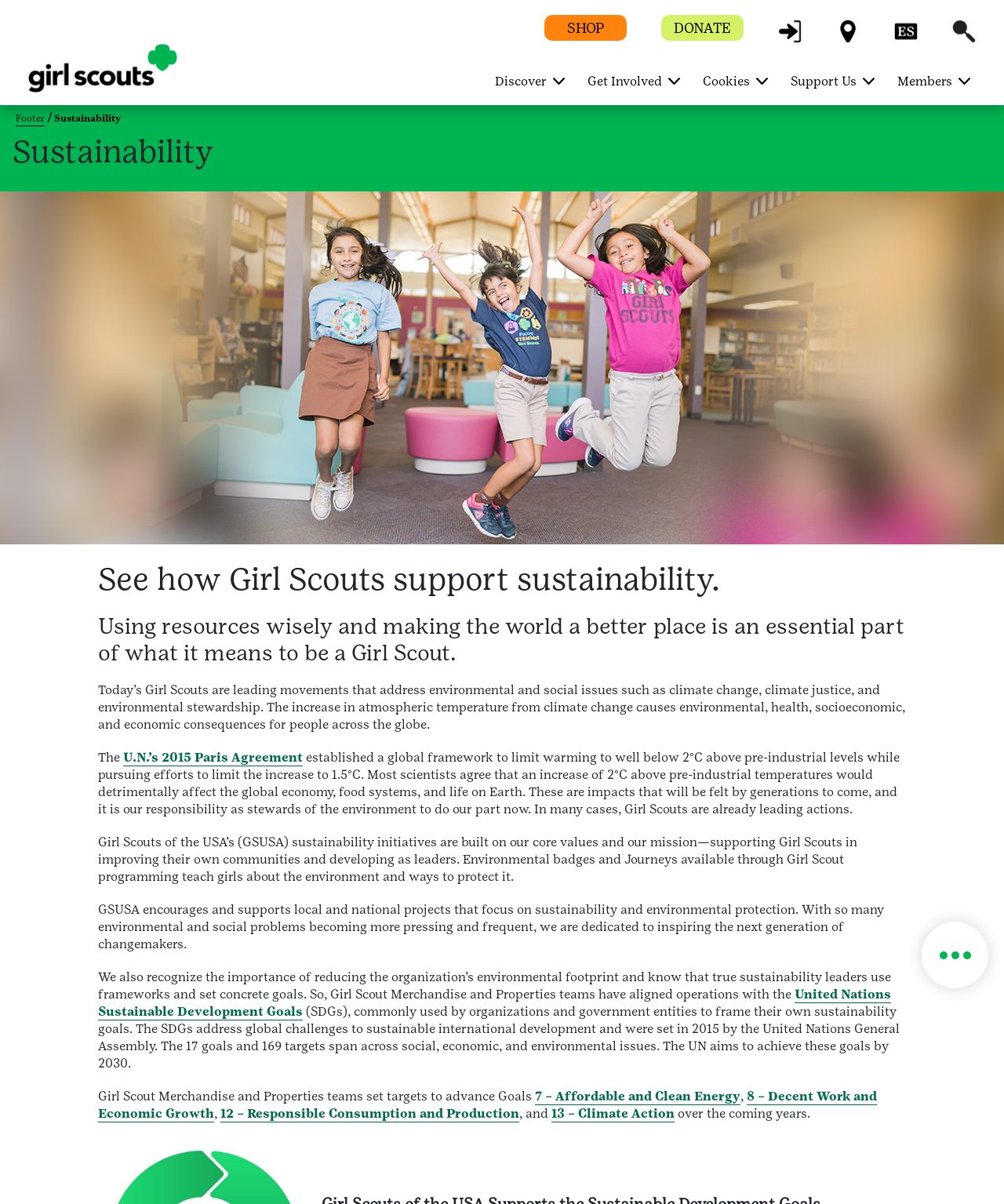Determine the bounding box coordinates for the HTML element mentioned in the following description: "Get Involved Get Involved". The coordinates should be a list of four floats ranging from 0 to 1, represented as [left, top, right, bottom].

[0.579, 0.052, 0.672, 0.081]